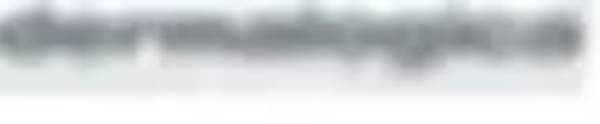Answer the question below in one word or phrase:
What is the background of the Dermalogica logo?

Minimalist